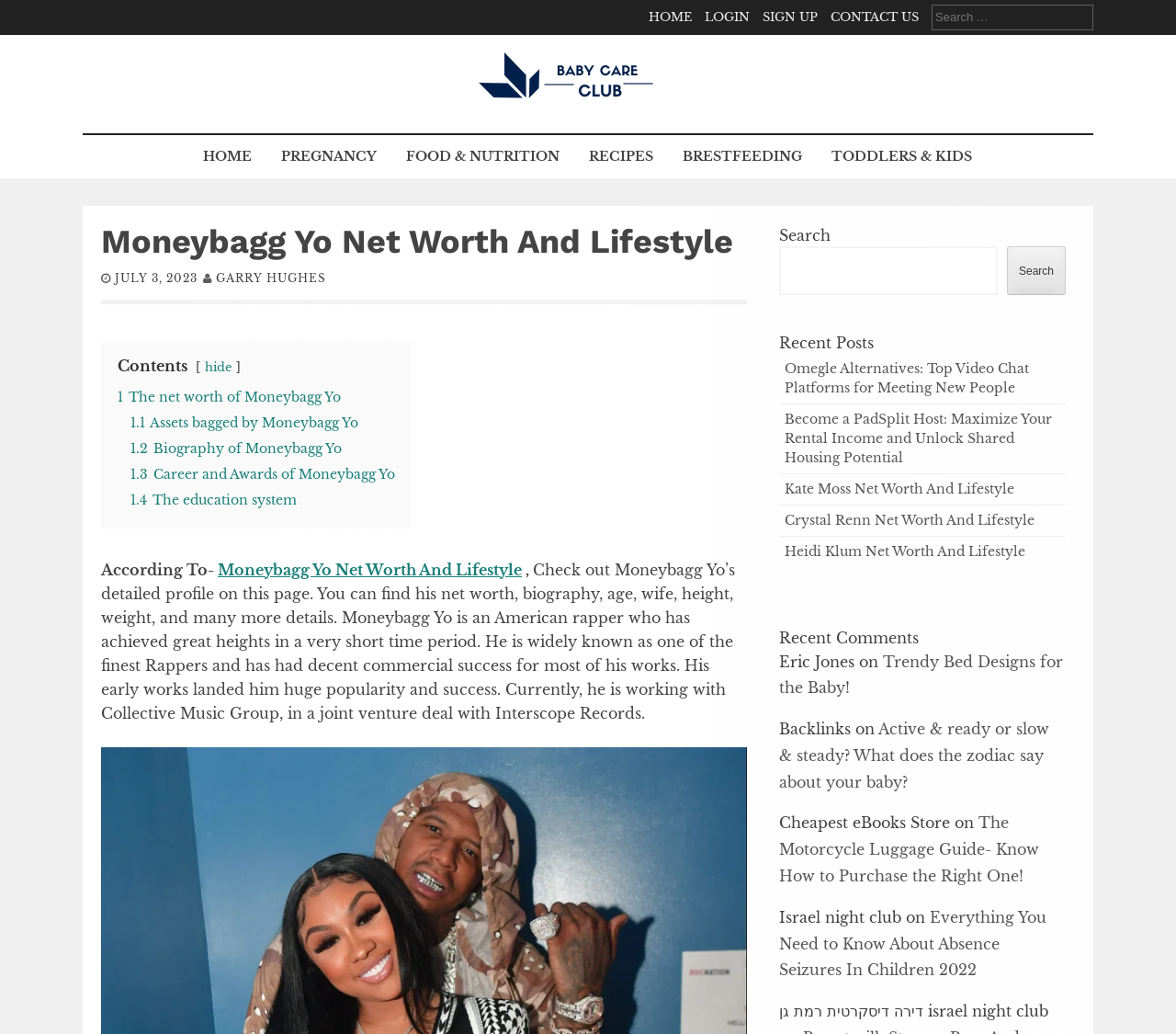Could you locate the bounding box coordinates for the section that should be clicked to accomplish this task: "Search for baby care".

[0.4, 0.093, 0.6, 0.111]